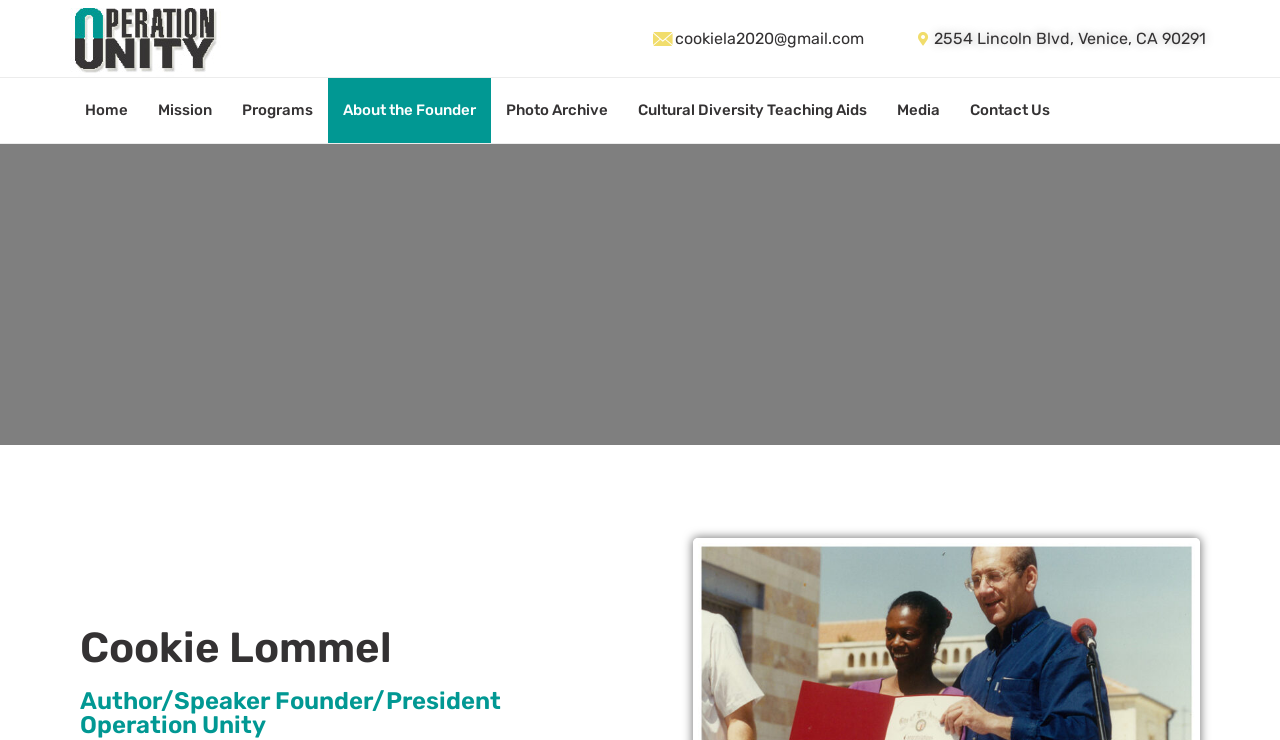How many navigation links are there?
Identify the answer in the screenshot and reply with a single word or phrase.

9